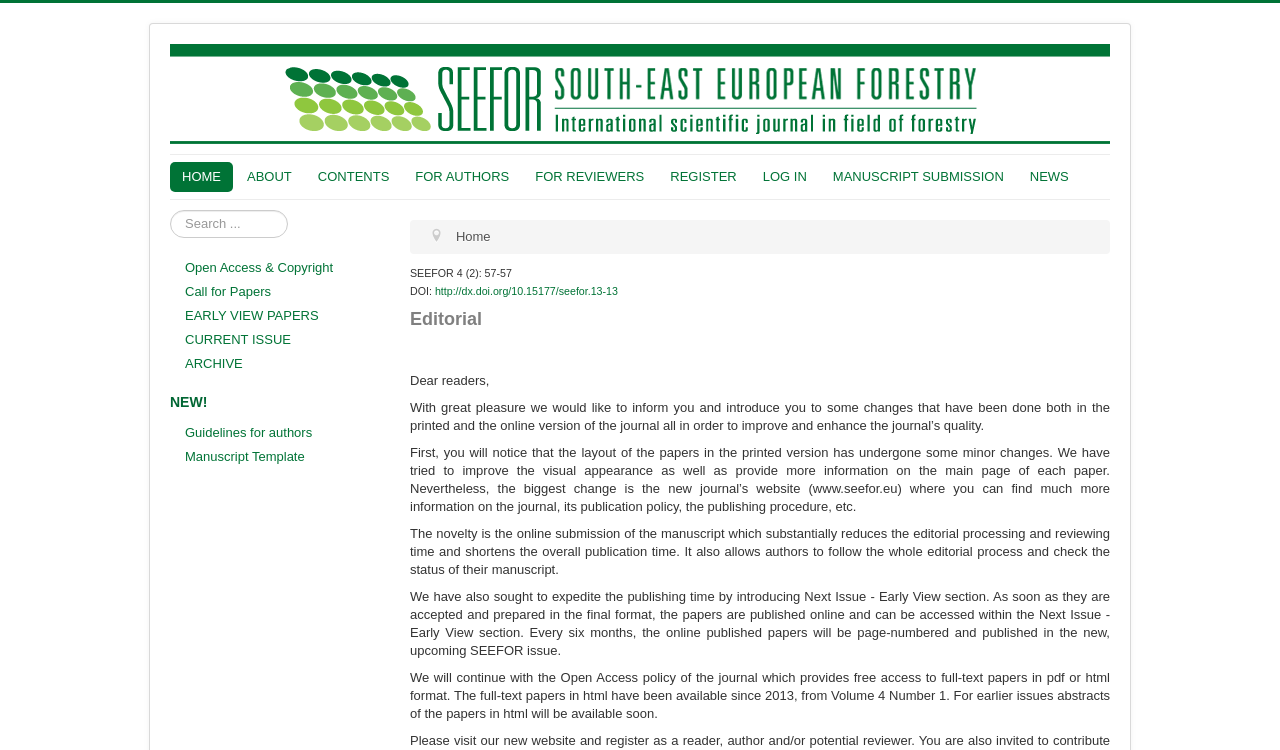What is the current issue of the journal?
Examine the webpage screenshot and provide an in-depth answer to the question.

The current issue of the journal can be found in the top-left corner of the webpage, where it says 'SEEFOR – South-east European forestry - Vol.4, No.2 - Editorial'. This indicates that the current issue is Volume 4, Number 2.